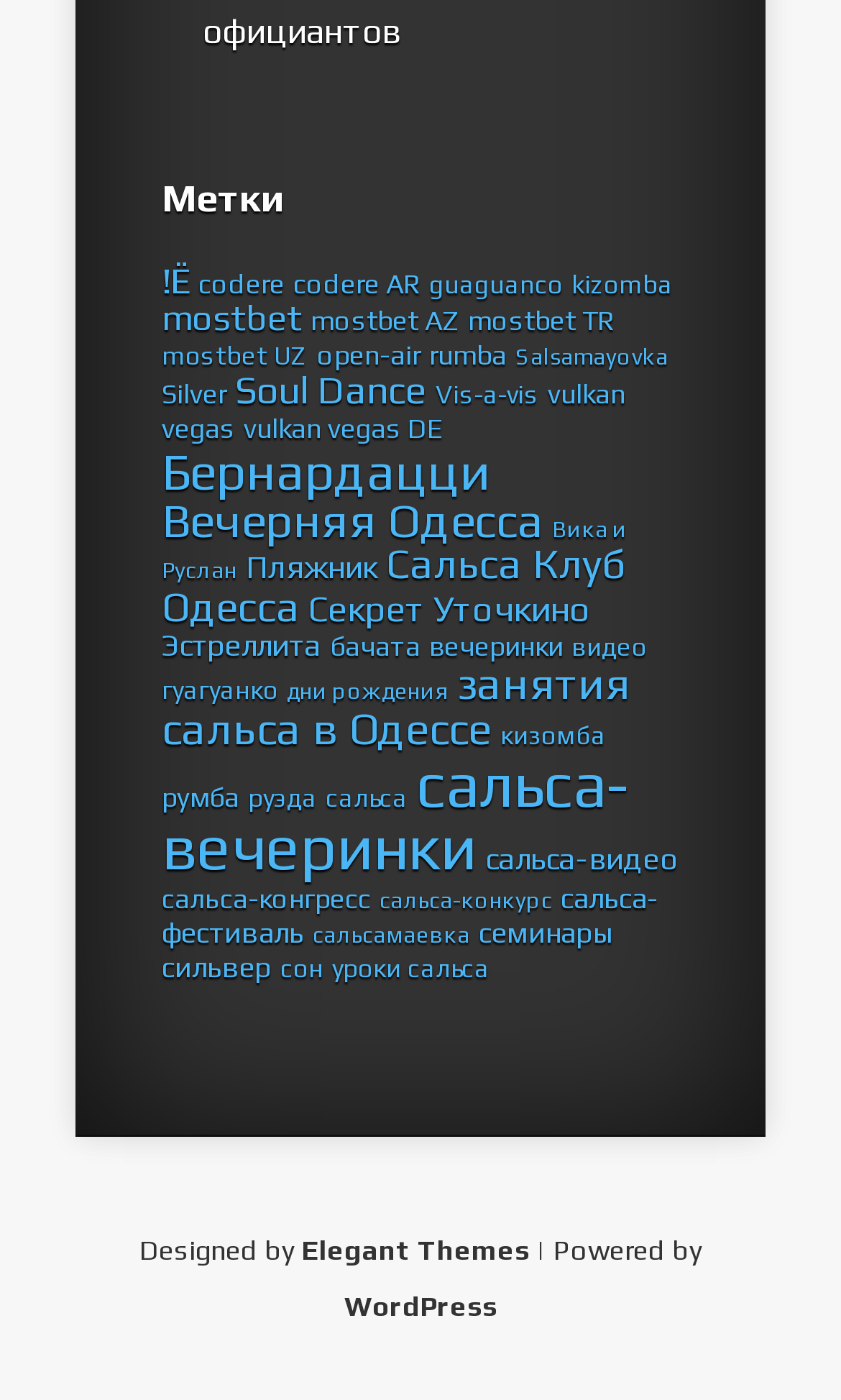Provide your answer in a single word or phrase: 
How many elements are in the 'Salsamayovka' category?

2